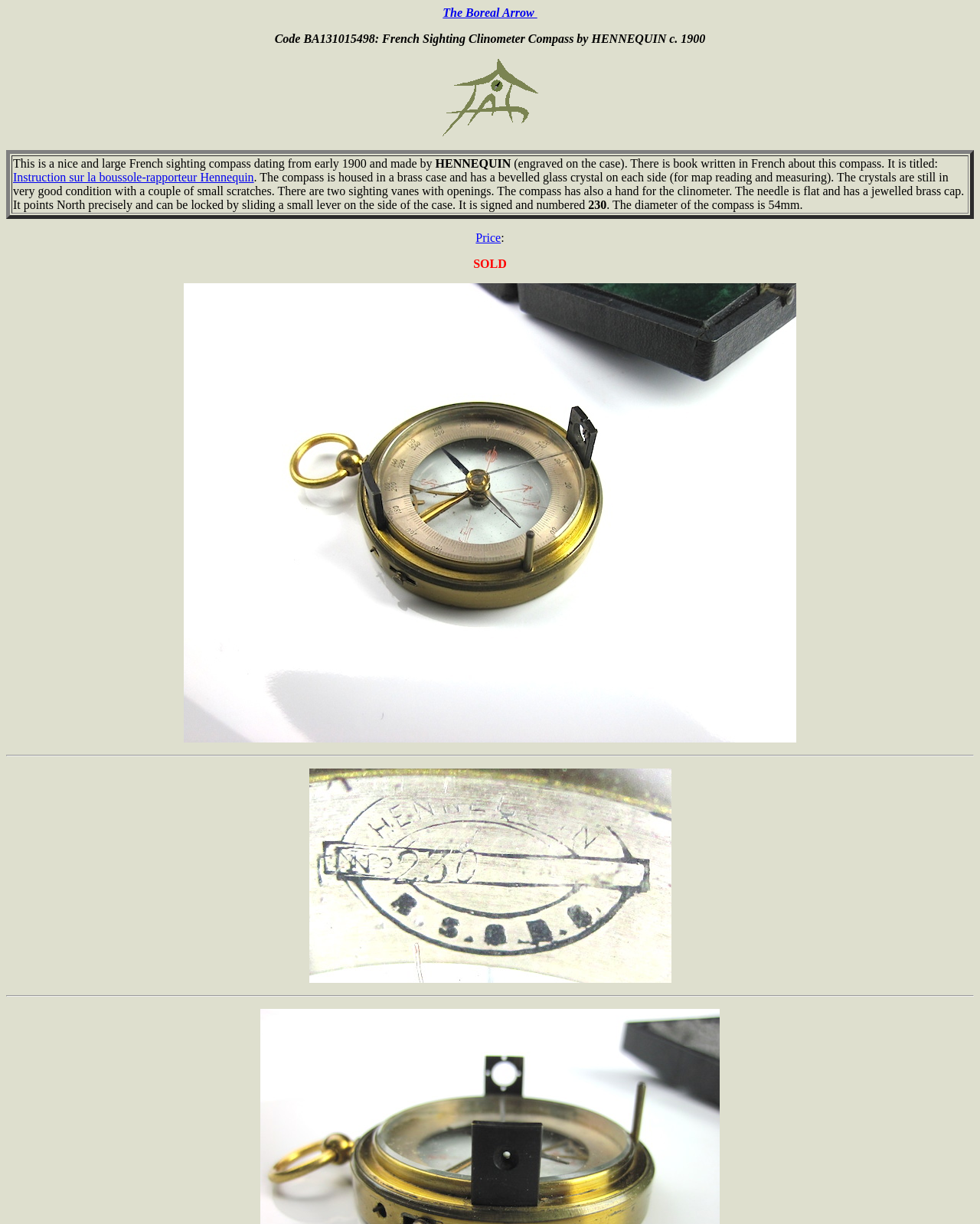What is the current status of the compass?
Please give a detailed and elaborate answer to the question.

From the StaticText element with text 'SOLD', I can infer that the current status of the compass is sold.